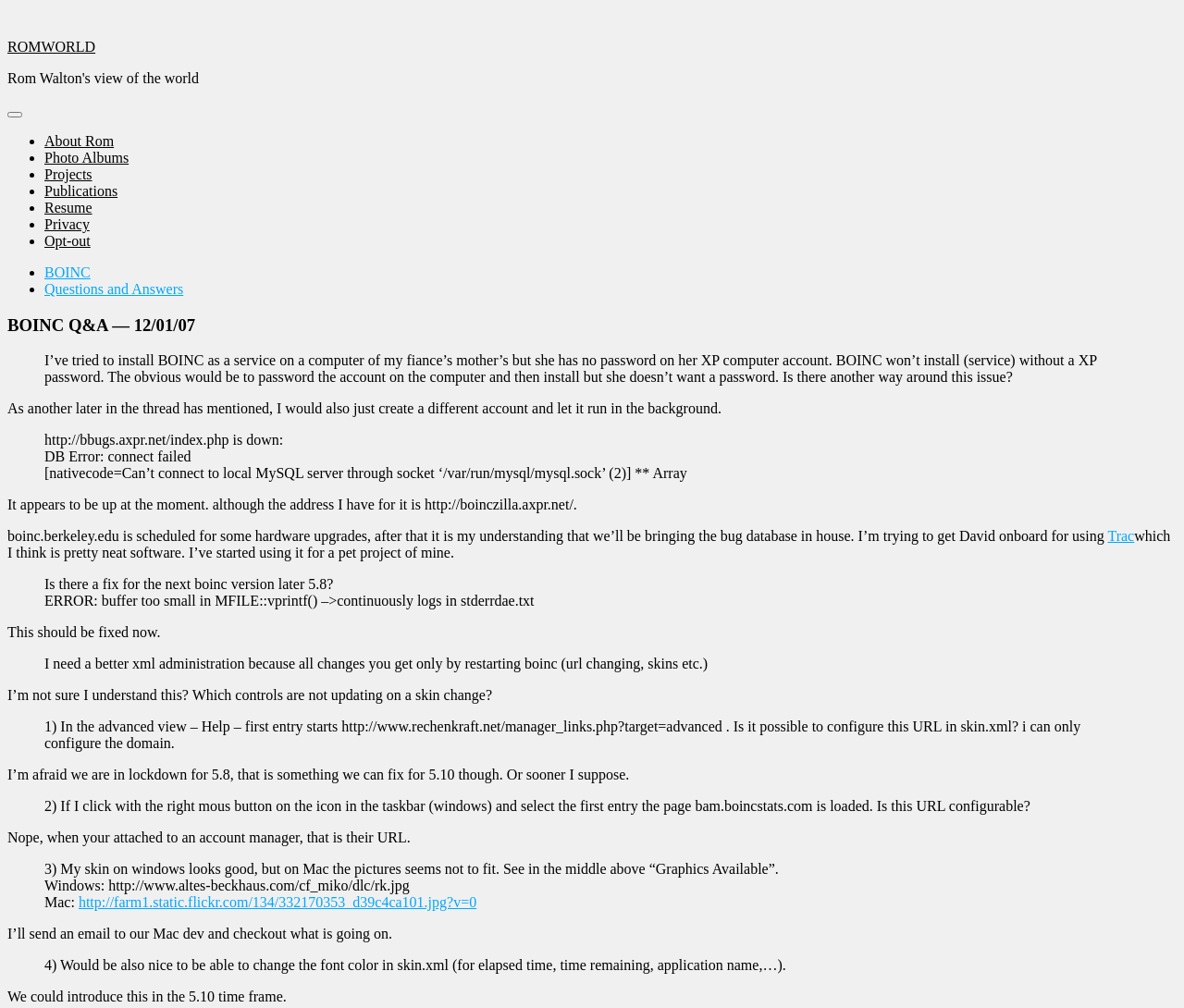Carefully examine the image and provide an in-depth answer to the question: What is the URL mentioned in the third Q&A entry?

The URL can be found in the static text in the third Q&A entry, which mentions the URL as an alternative to http://bbugs.axpr.net/index.php.